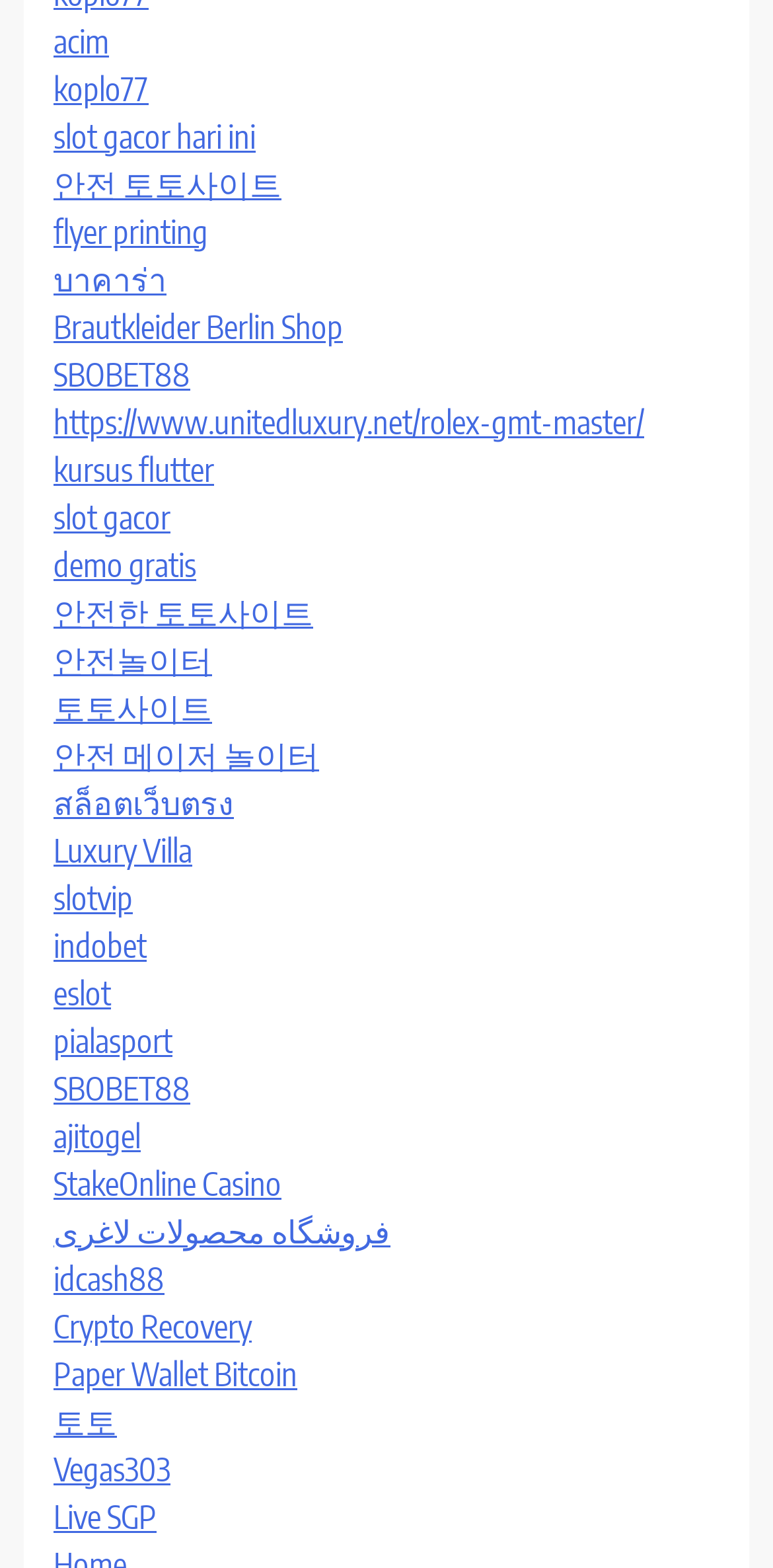Reply to the question with a brief word or phrase: How many links are related to 토토사이트 on the webpage?

4